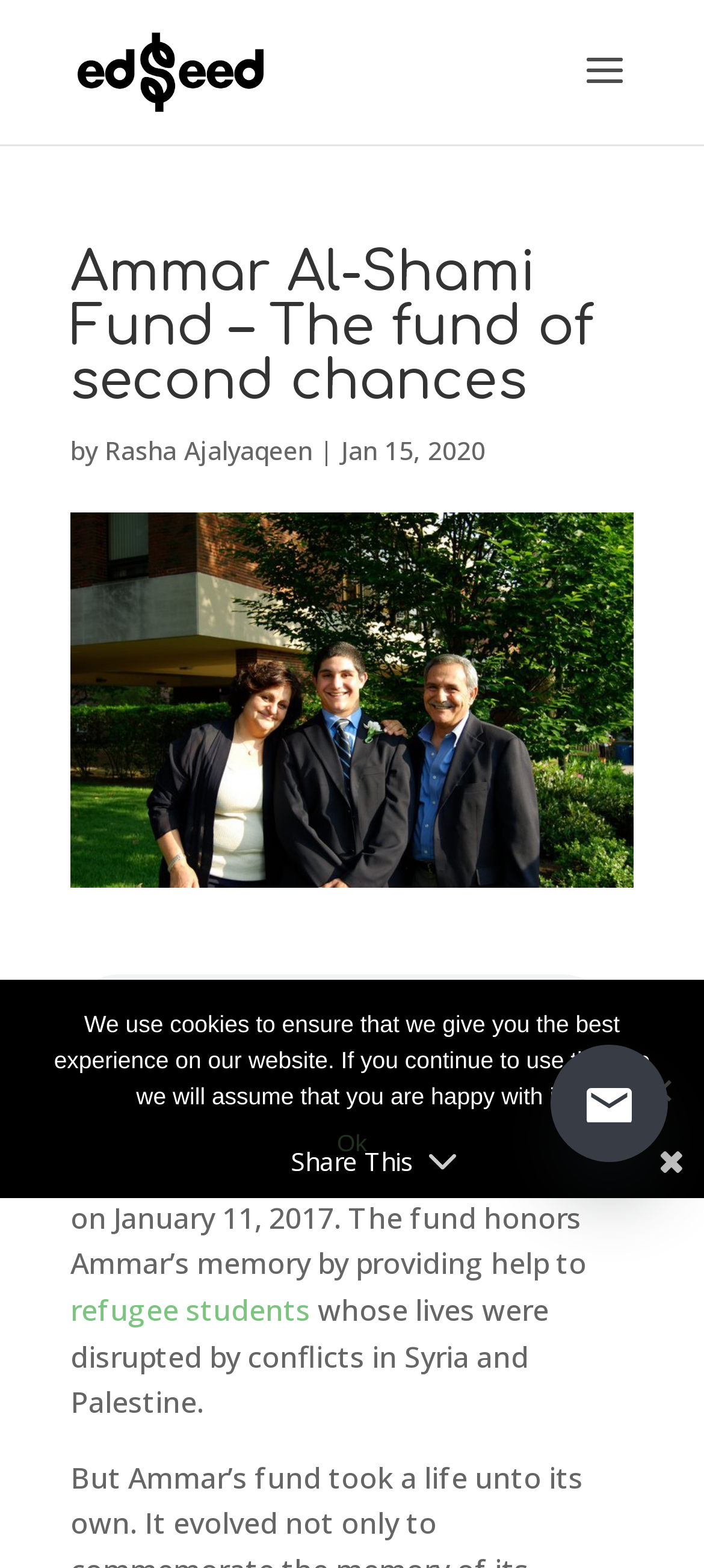What is the purpose of the fund?
Could you answer the question in a detailed manner, providing as much information as possible?

The purpose of the fund is to provide help to refugee students whose lives were disrupted by conflicts in Syria and Palestine, as stated in the text 'The fund honors Ammar’s memory by providing help to refugee students...'.